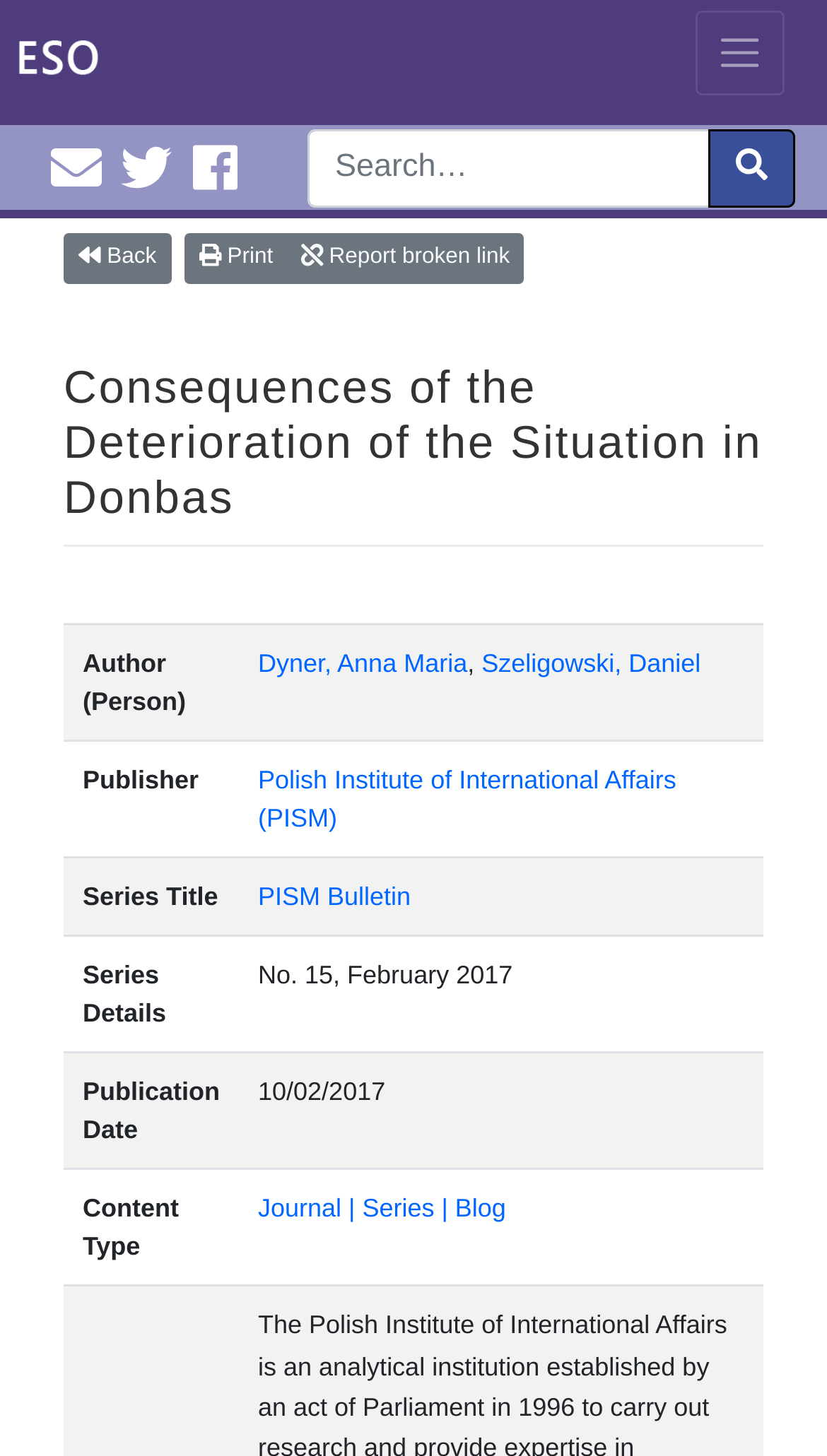Summarize the contents and layout of the webpage in detail.

This webpage appears to be a detailed information page about a specific publication, "Consequences of the Deterioration of the Situation in Donbas". At the top left, there is a "Skip to content" link, followed by a "Toggle navigation" button on the top right. Below these elements, there are three social media links: "Email EuroInfoHub@cardiff.ac.uk", "Cardiff EDC Twitter", and "Cardiff EDC Facebook". 

On the top right, there is a search bar with a "Search" label and a submit button. Below the search bar, there is a horizontal toolbar with a "Back" link, a "Print" link, and a "Report broken link" link.

The main content of the page is divided into sections, each with a heading and a table-like structure. The first section has a heading "Consequences of the Deterioration of the Situation in Donbas" and contains information about the publication, including author names, publisher, series title, series details, publication date, and content type. Each piece of information is presented in a row with a label on the left and the corresponding value on the right. The authors' names, publisher, series title, and content type are all links.